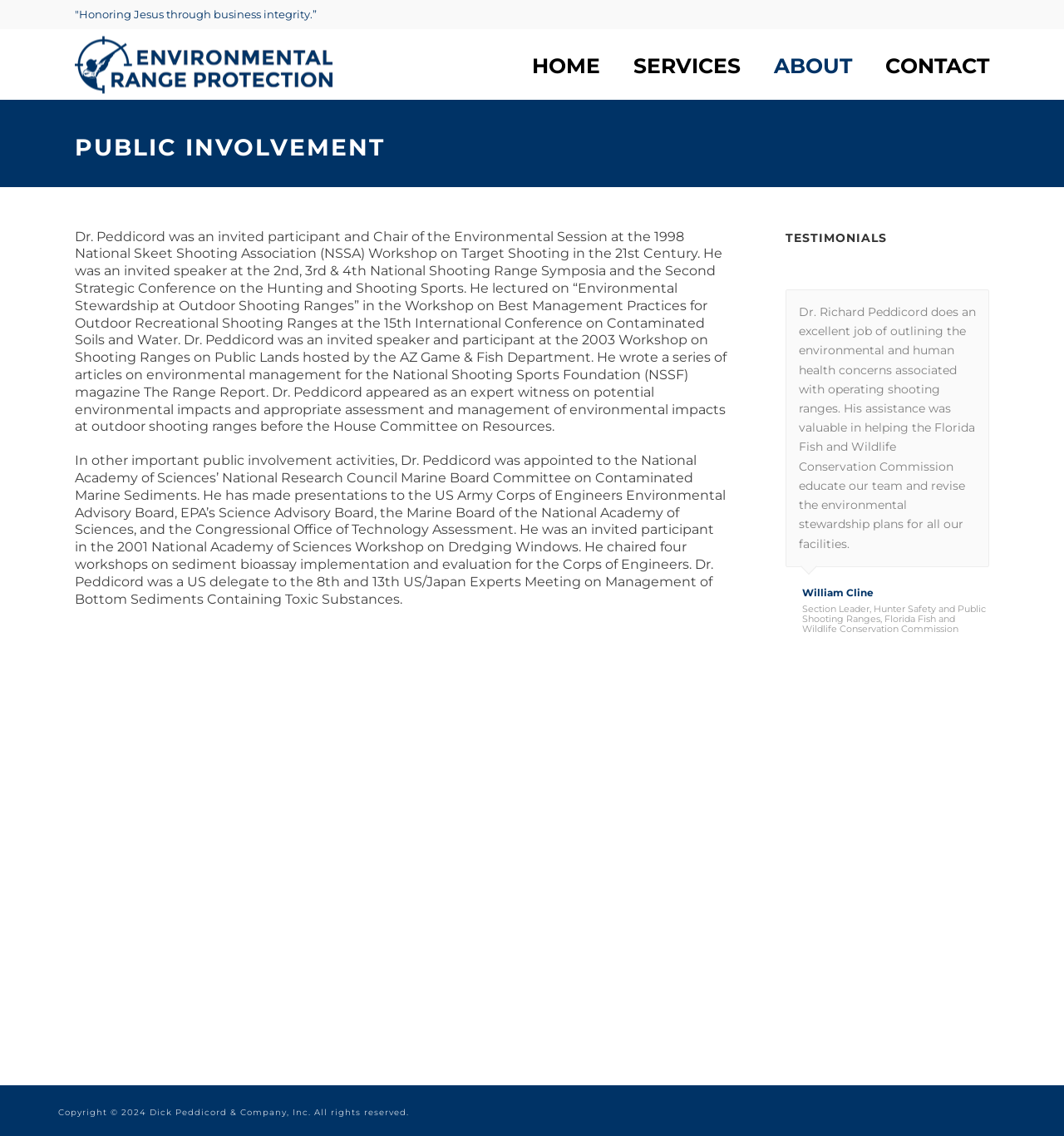Who are the people quoted in the testimonials?
Respond to the question with a well-detailed and thorough answer.

The people quoted in the testimonials are clients and colleagues of Dr. Peddicord, including William Cline, Walter Lane, Daniel Cogan, Lorin D. Kramer, Mike Burkett, Ronald Marchessault, George Calcagnini, Esq., W. Lee Smith, Esq., and Anthony G. Gorski, Esquire, who have worked with Dr. Peddicord on various environmental projects.